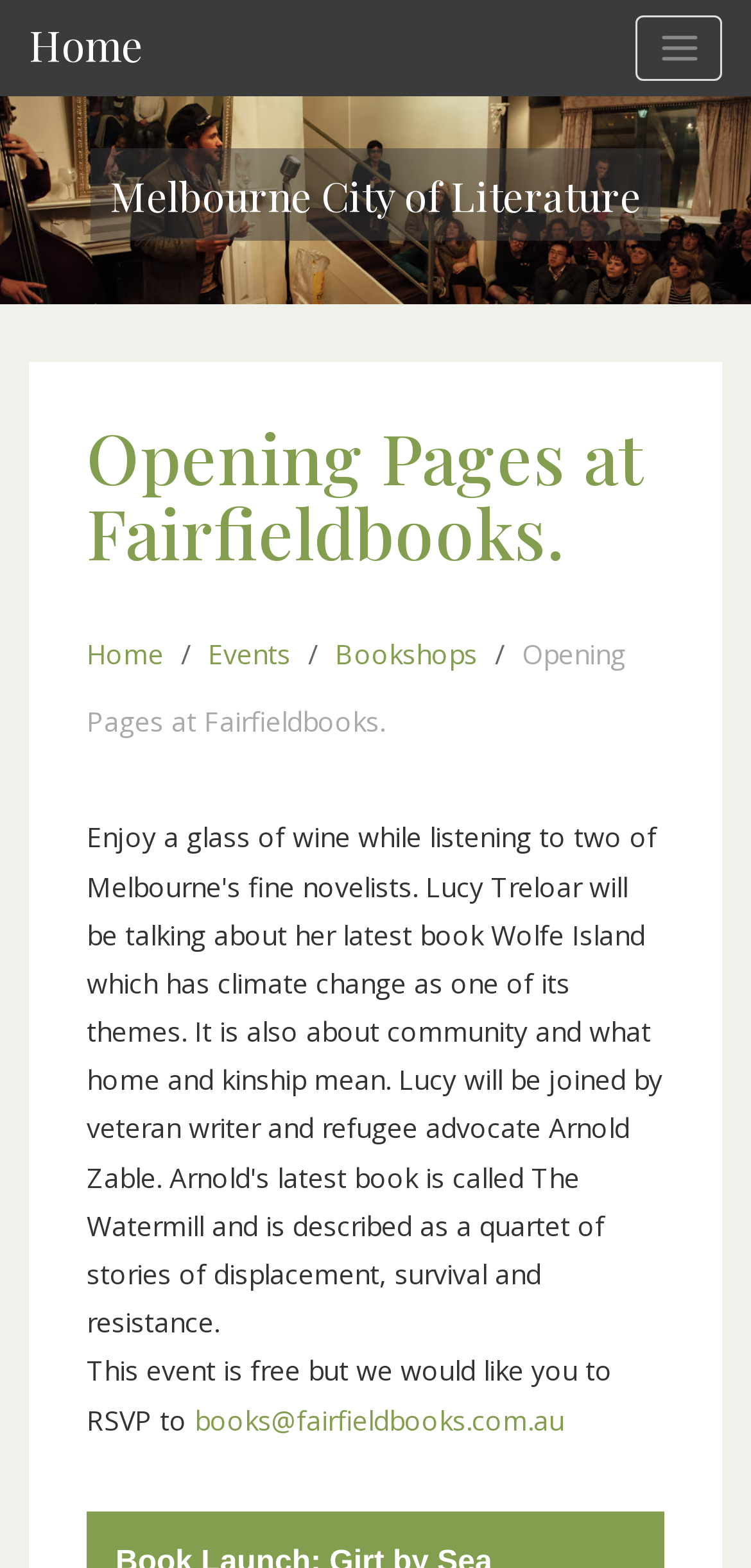Refer to the image and answer the question with as much detail as possible: How many navigation links are there?

I counted the number of link elements under the 'Site Navigation' element, and found three links: 'Home', 'Events', and 'Bookshops'.